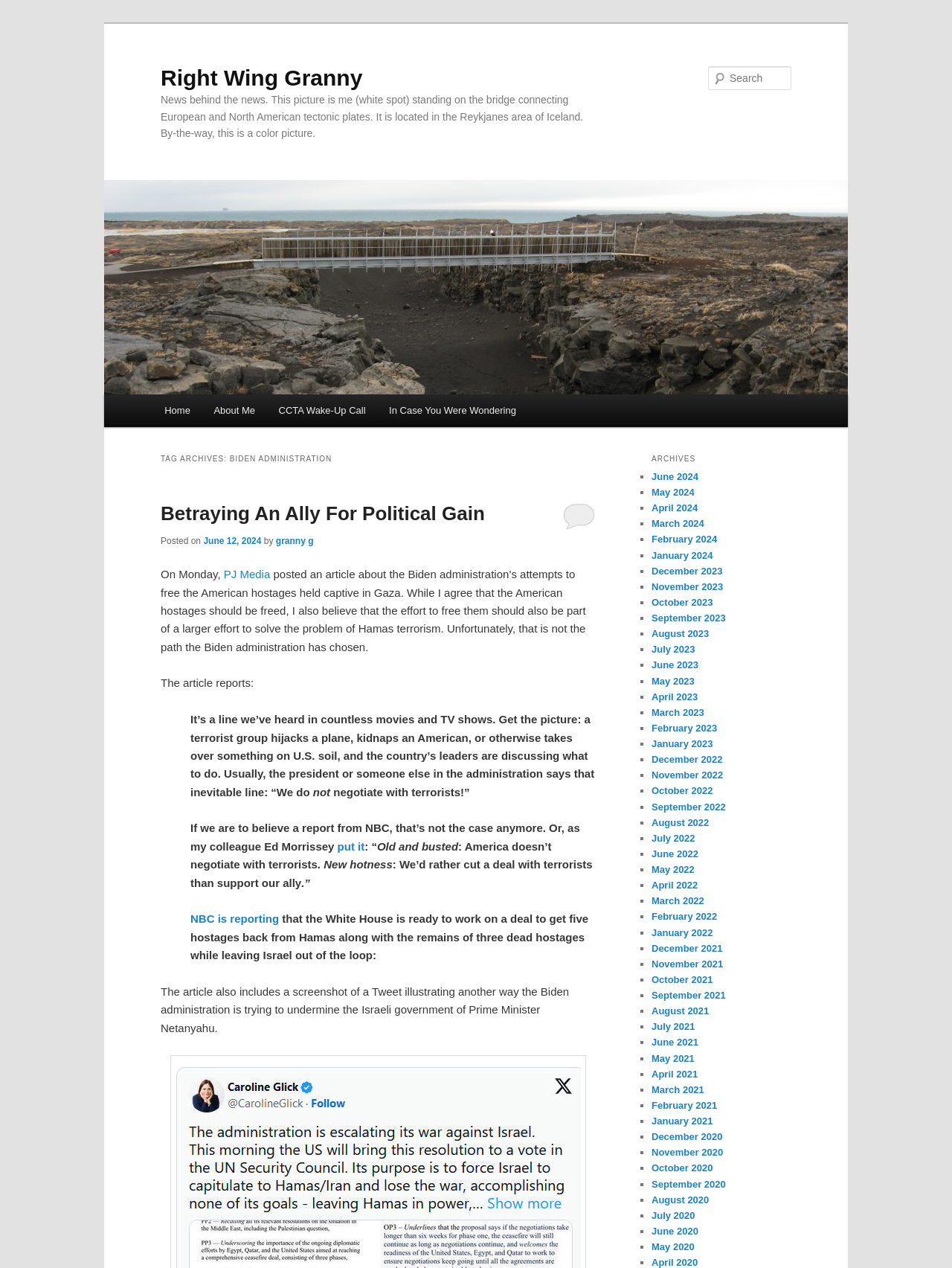Identify the bounding box coordinates of the specific part of the webpage to click to complete this instruction: "Search".

[0.744, 0.052, 0.831, 0.071]